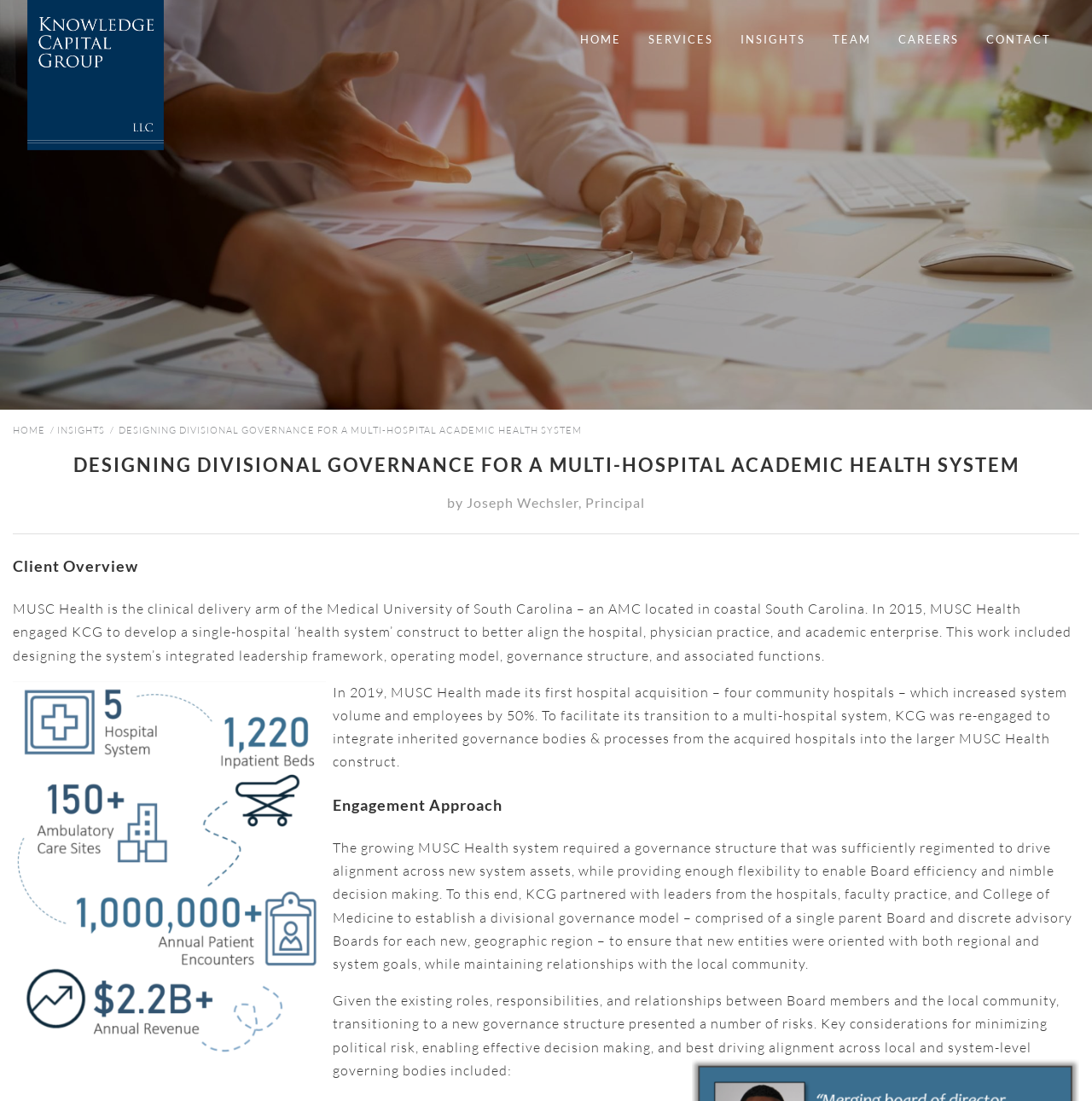Respond with a single word or phrase for the following question: 
What is the name of the logo at the top left corner?

Knowledge Capital Group Logo